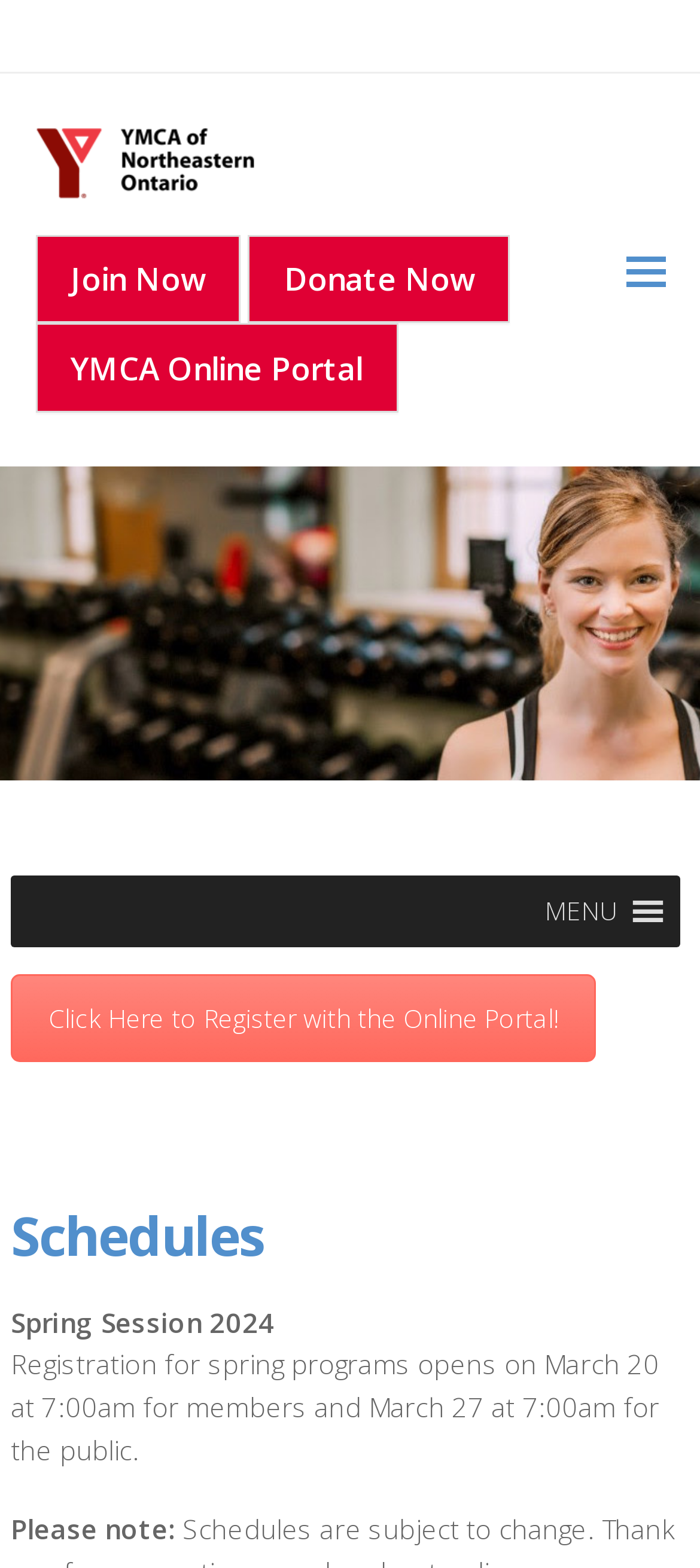Give a concise answer using one word or a phrase to the following question:
What is the purpose of the 'Toggle mobile menu' link?

To open the mobile menu